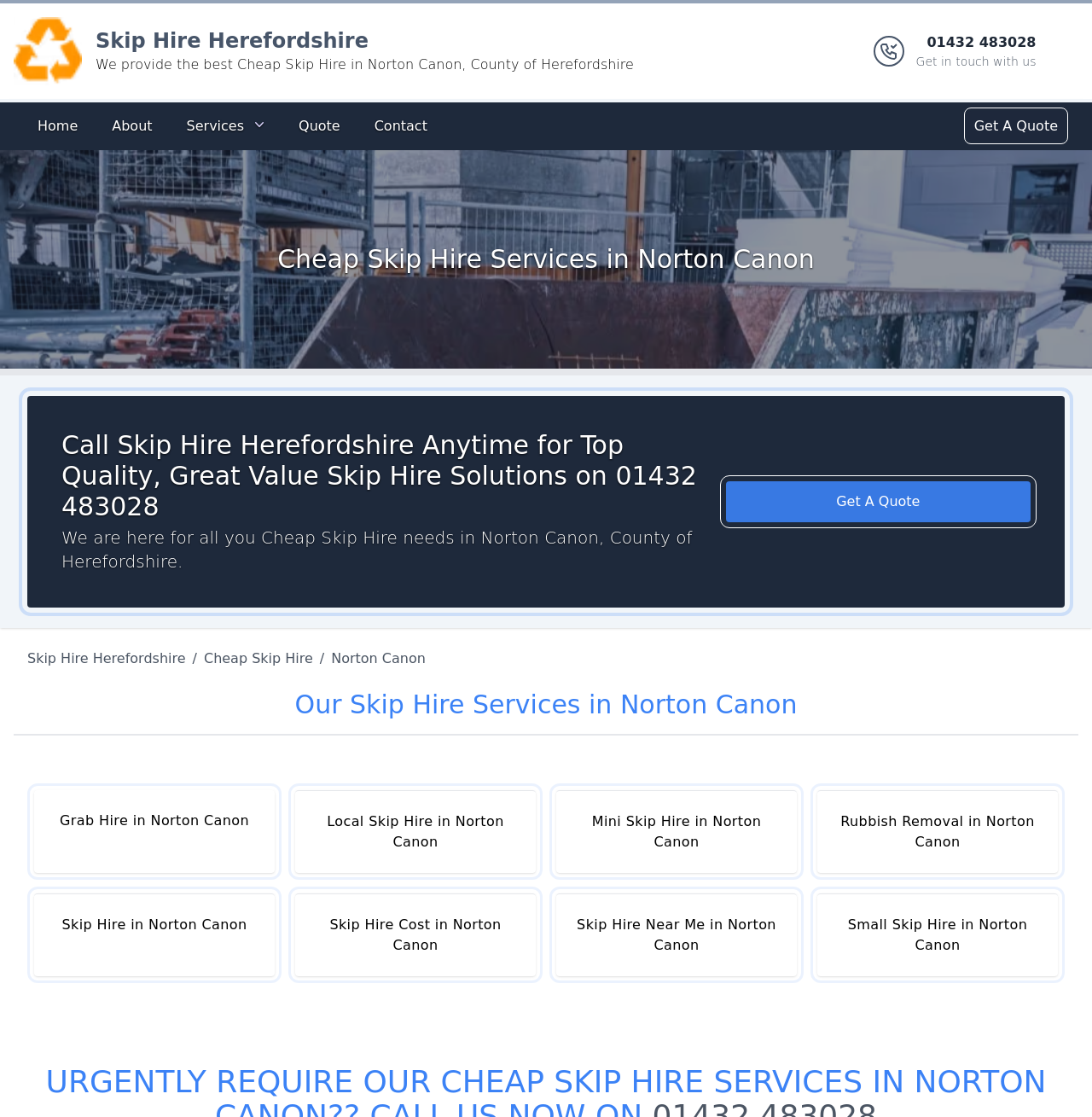What services does the company provide?
Respond to the question with a single word or phrase according to the image.

Skip Hire Services